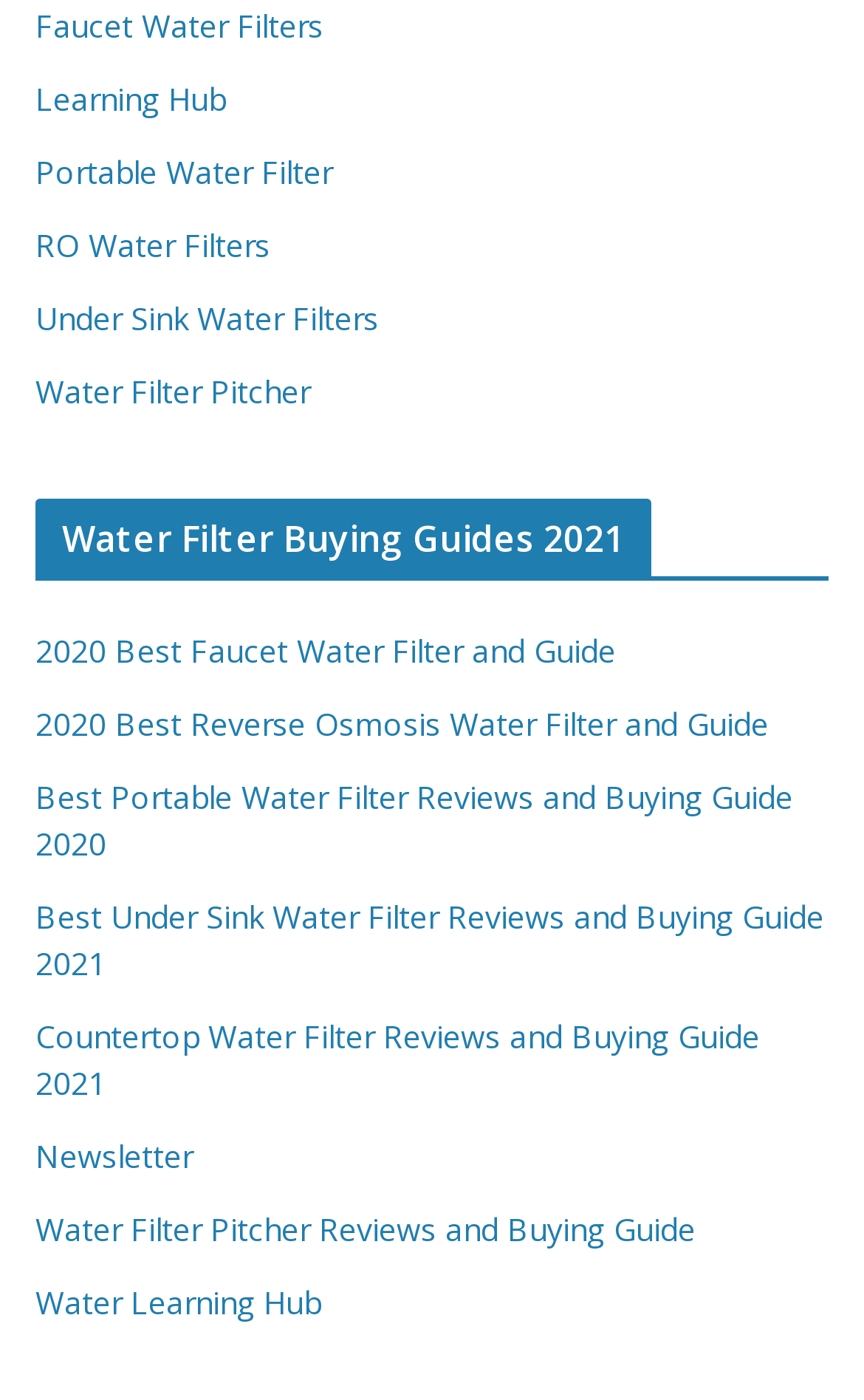How many buying guides are listed?
Refer to the image and provide a detailed answer to the question.

There are 6 buying guides listed: 2020 Best Faucet Water Filter and Guide, 2020 Best Reverse Osmosis Water Filter and Guide, Best Portable Water Filter Reviews and Buying Guide 2020, Best Under Sink Water Filter Reviews and Buying Guide 2021, Countertop Water Filter Reviews and Buying Guide 2021, and Water Filter Pitcher Reviews and Buying Guide.